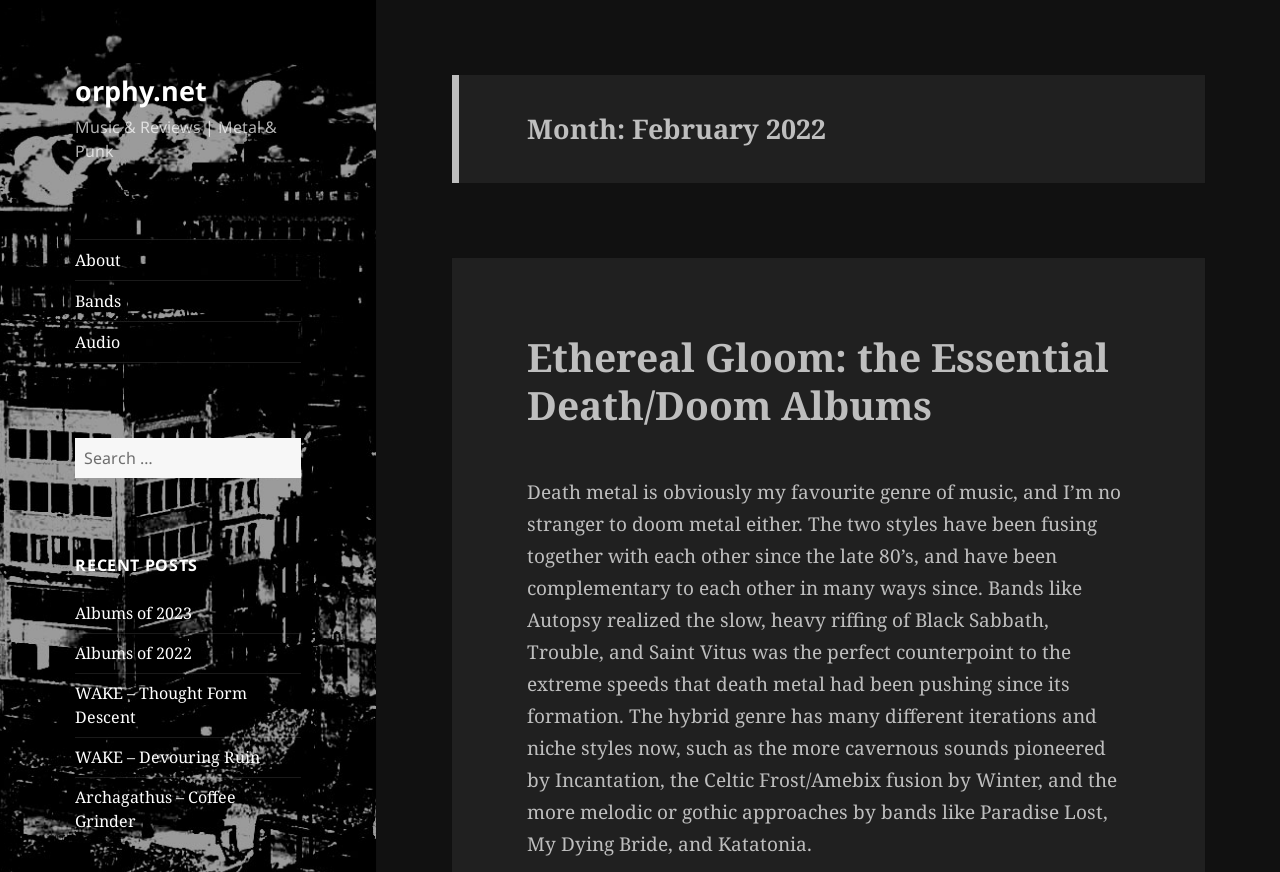Please identify the primary heading of the webpage and give its text content.

Month: February 2022